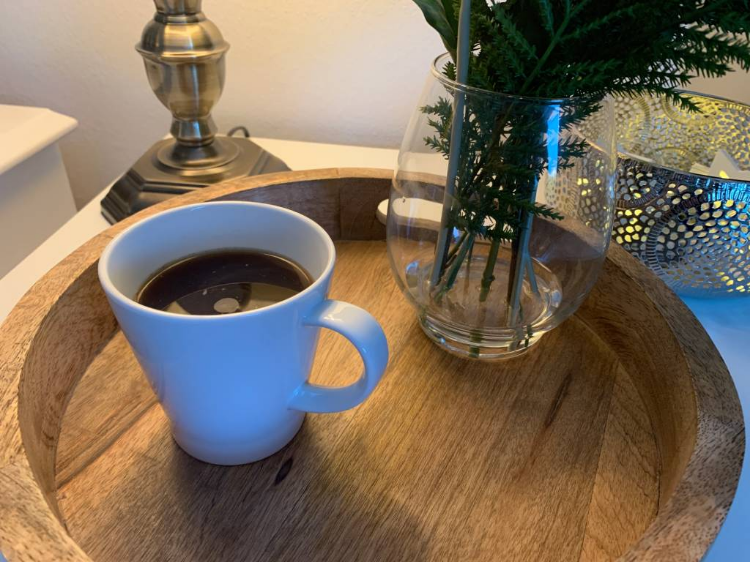Please answer the following question as detailed as possible based on the image: 
What is the atmosphere of the indoor setting?

The caption describes the background as 'a cozy indoor setting', which directly answers the question and implies a warm and inviting atmosphere.